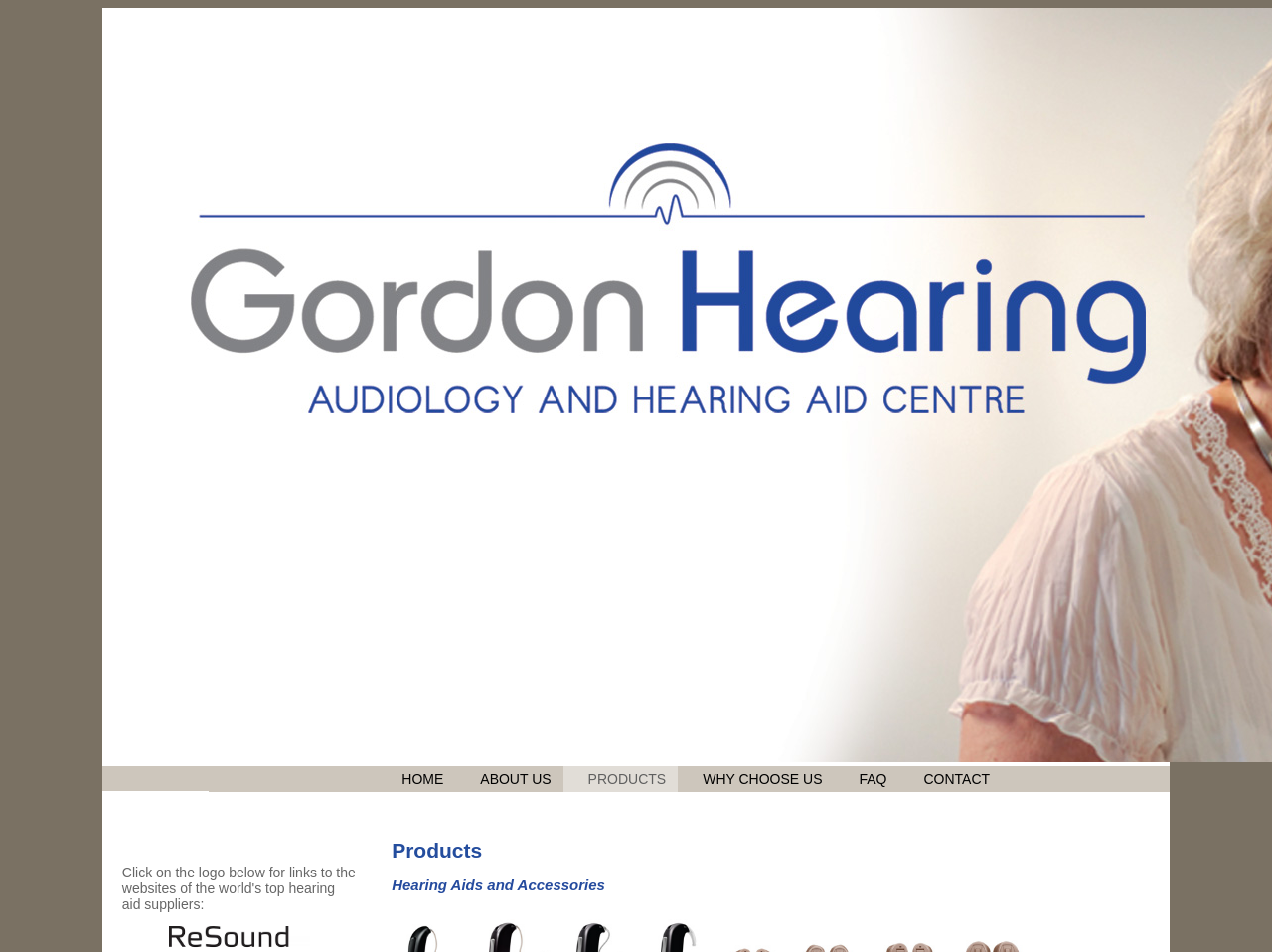What is the main topic of this website?
Please use the image to deliver a detailed and complete answer.

I analyzed the content of the webpage and found that the main topic is related to hearing services, as indicated by the presence of headings such as 'Products' and 'Hearing Aids and Accessories'.